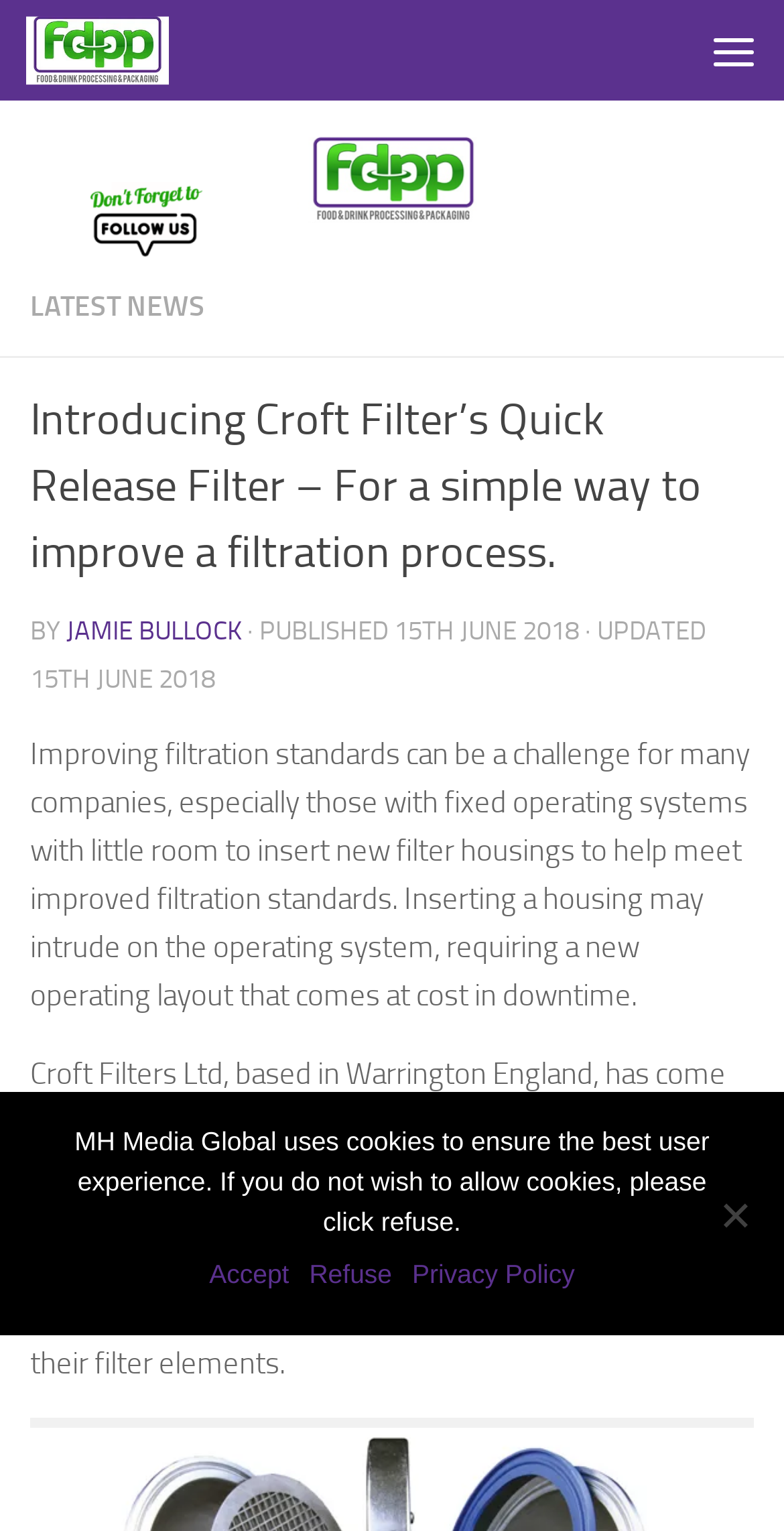What is the purpose of Croft’s Quick Release Filter?
Offer a detailed and exhaustive answer to the question.

I determined the answer by looking at the StaticText element with the text 'Croft’s Quick Release Filter not only offers the ability to filter within a short section of pipework...' which is located in the middle of the webpage, indicating the purpose of Croft’s Quick Release Filter.